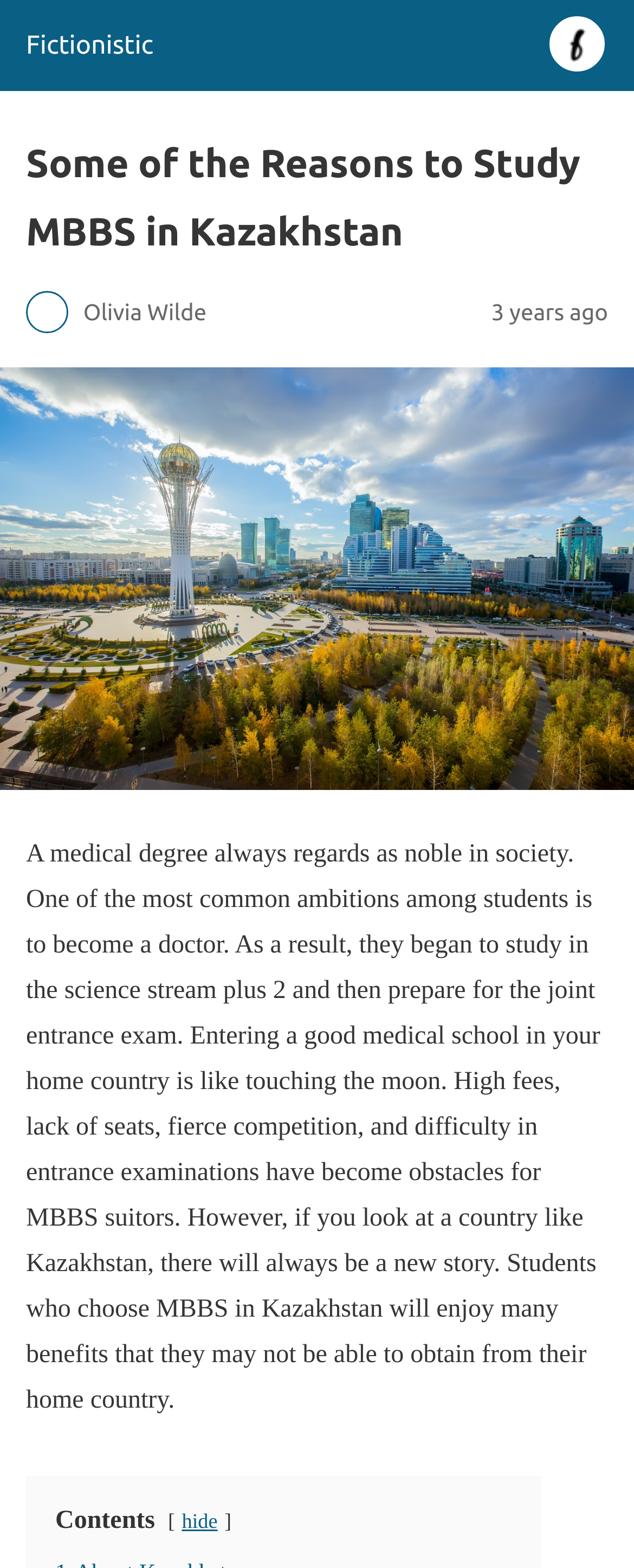Analyze the image and deliver a detailed answer to the question: What is the purpose of the 'hide' link?

The purpose of the 'hide' link can be inferred by its position next to the 'Contents' static text, suggesting that it is used to hide the contents of the article.